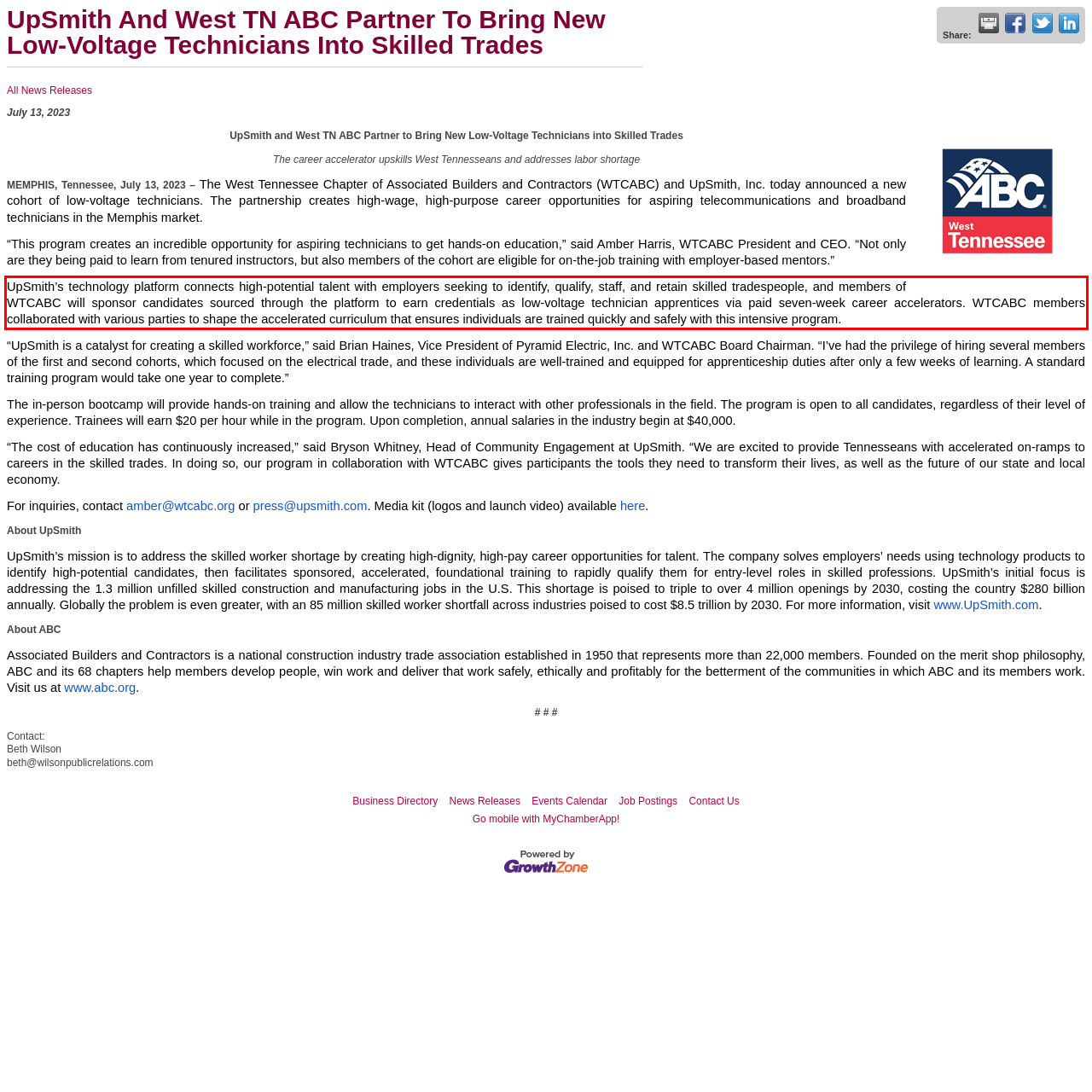Please use OCR to extract the text content from the red bounding box in the provided webpage screenshot.

UpSmith’s technology platform connects high-potential talent with employers seeking to identify, qualify, staff, and retain skilled tradespeople, and members of WTCABC will sponsor candidates sourced through the platform to earn credentials as low-voltage technician apprentices via paid seven-week career accelerators. WTCABC members collaborated with various parties to shape the accelerated curriculum that ensures individuals are trained quickly and safely with this intensive program.